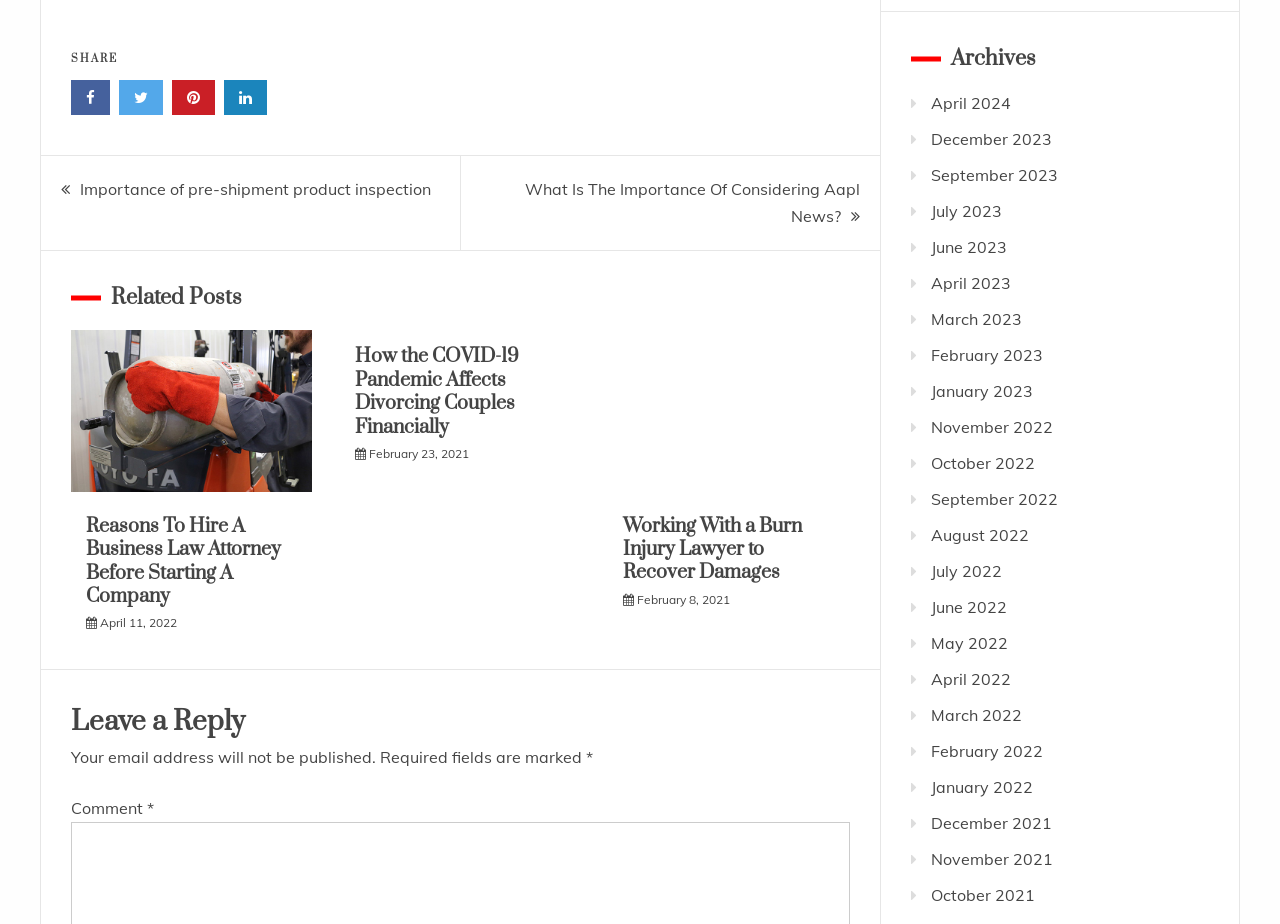For the element described, predict the bounding box coordinates as (top-left x, top-left y, bottom-right x, bottom-right y). All values should be between 0 and 1. Element description: January 2022

[0.727, 0.841, 0.807, 0.862]